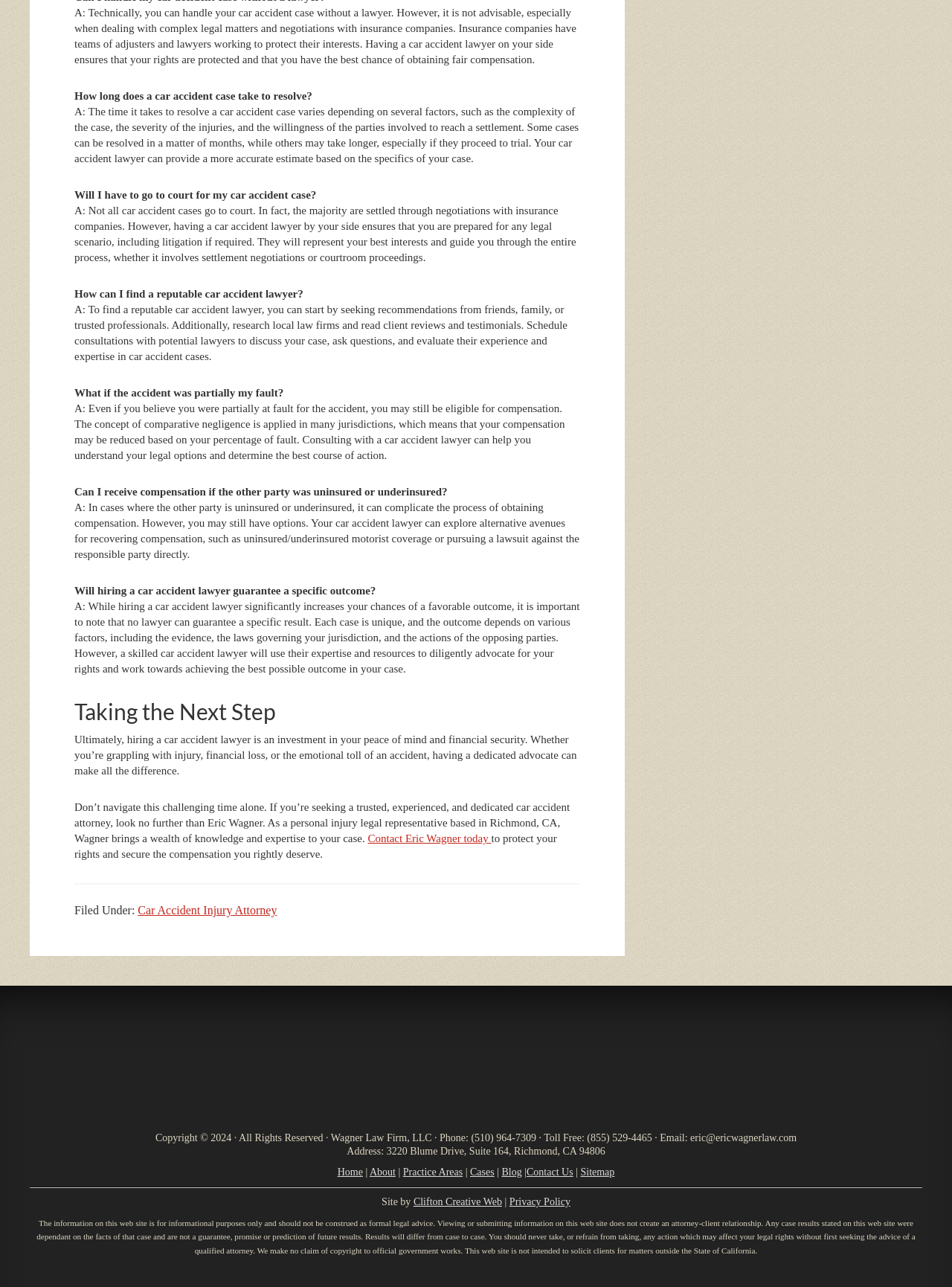Locate the bounding box of the UI element described in the following text: "Privacy Policy".

[0.535, 0.93, 0.599, 0.938]